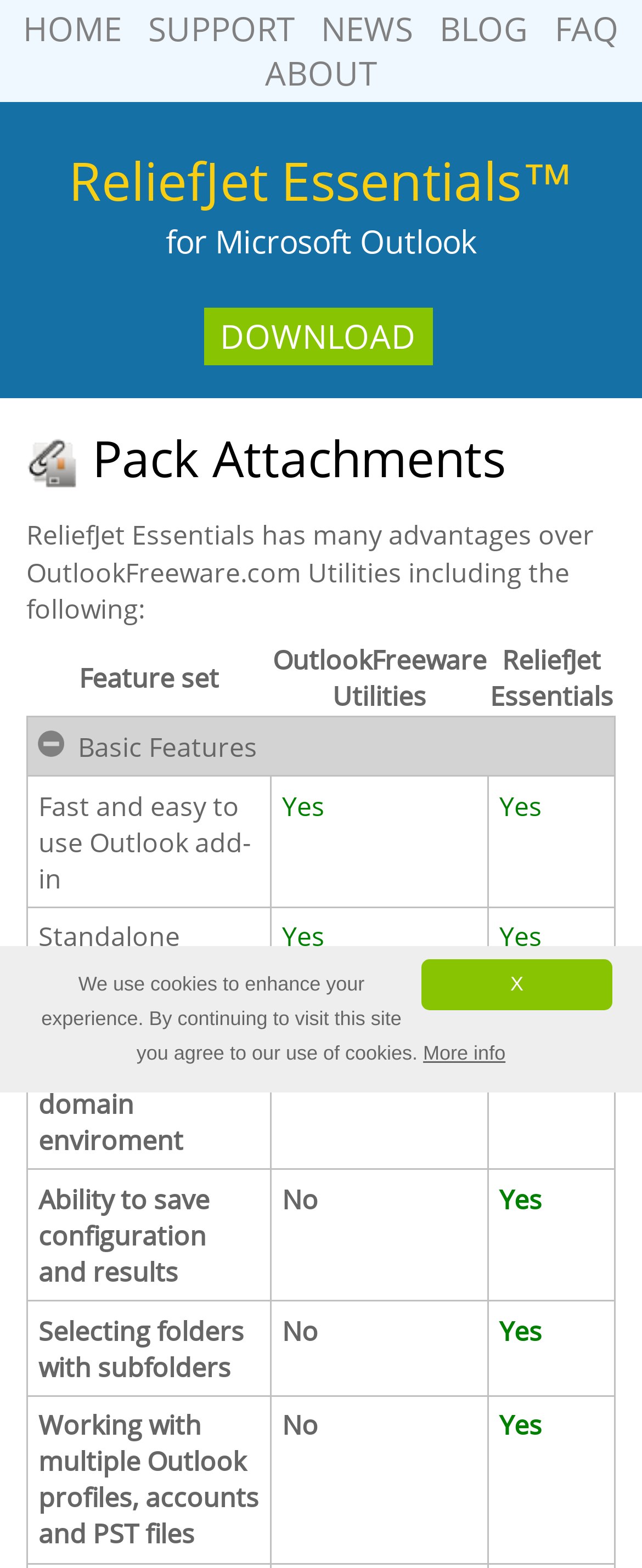Please predict the bounding box coordinates of the element's region where a click is necessary to complete the following instruction: "Click the DOWNLOAD link". The coordinates should be represented by four float numbers between 0 and 1, i.e., [left, top, right, bottom].

[0.317, 0.196, 0.673, 0.233]